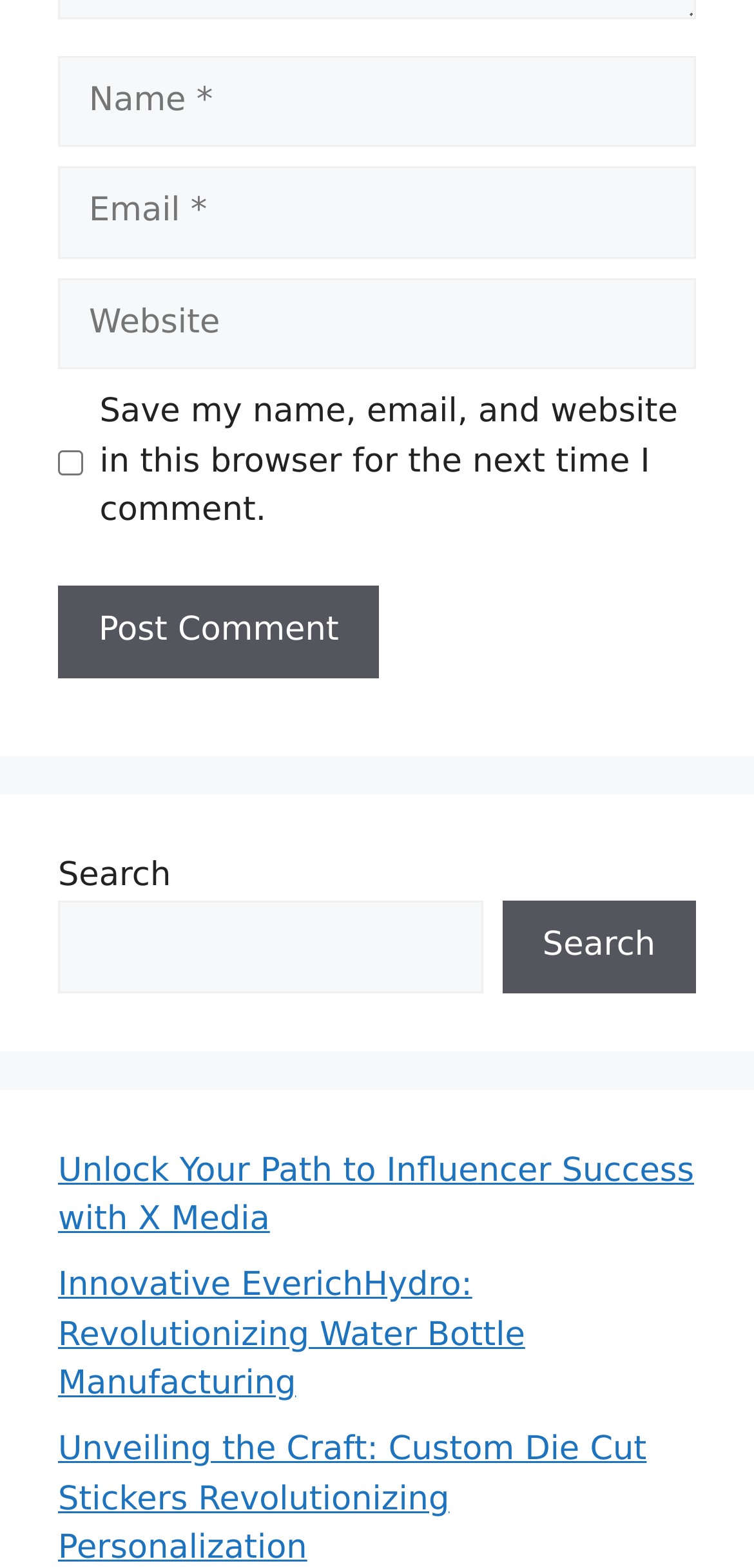What is the function of the button at the bottom?
Using the image, give a concise answer in the form of a single word or short phrase.

Post Comment